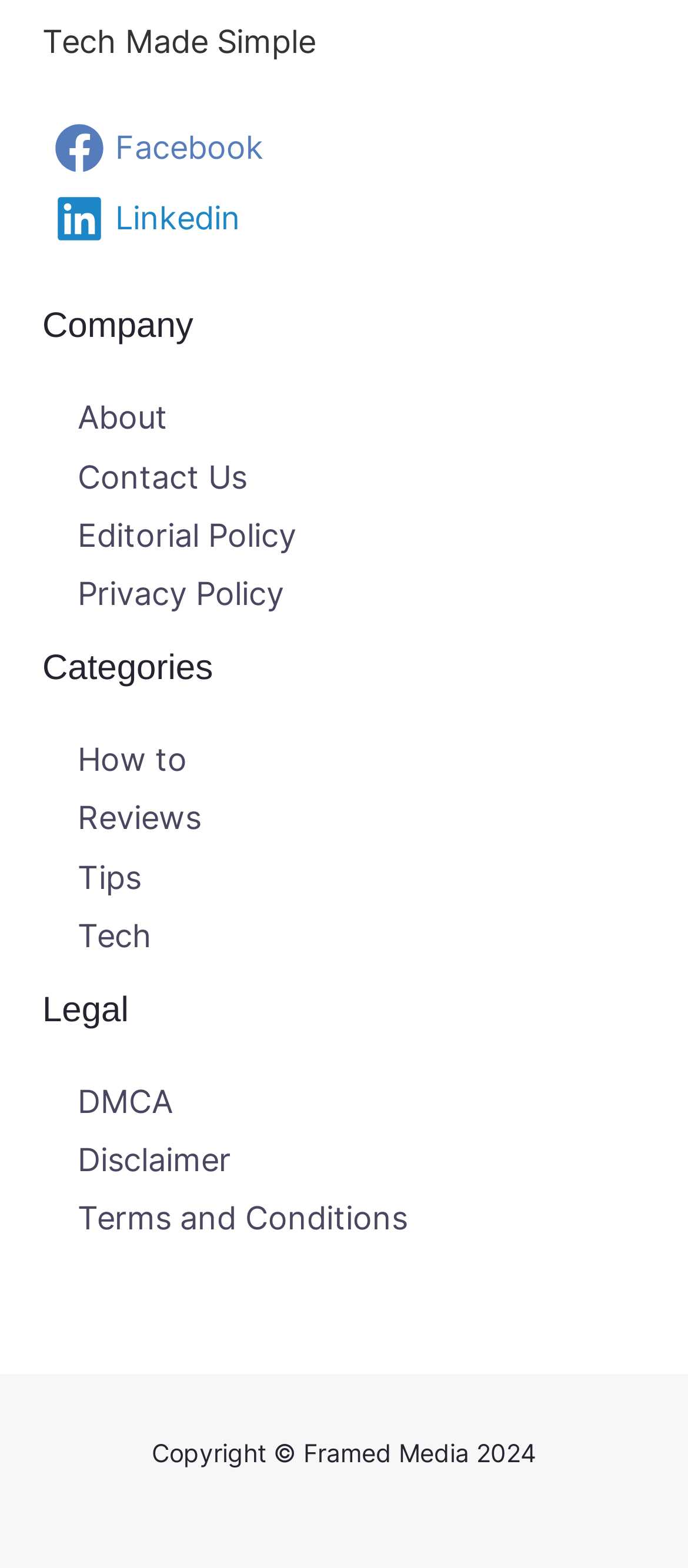What is the purpose of the 'Editorial Policy' page?
Give a single word or phrase as your answer by examining the image.

Unknown